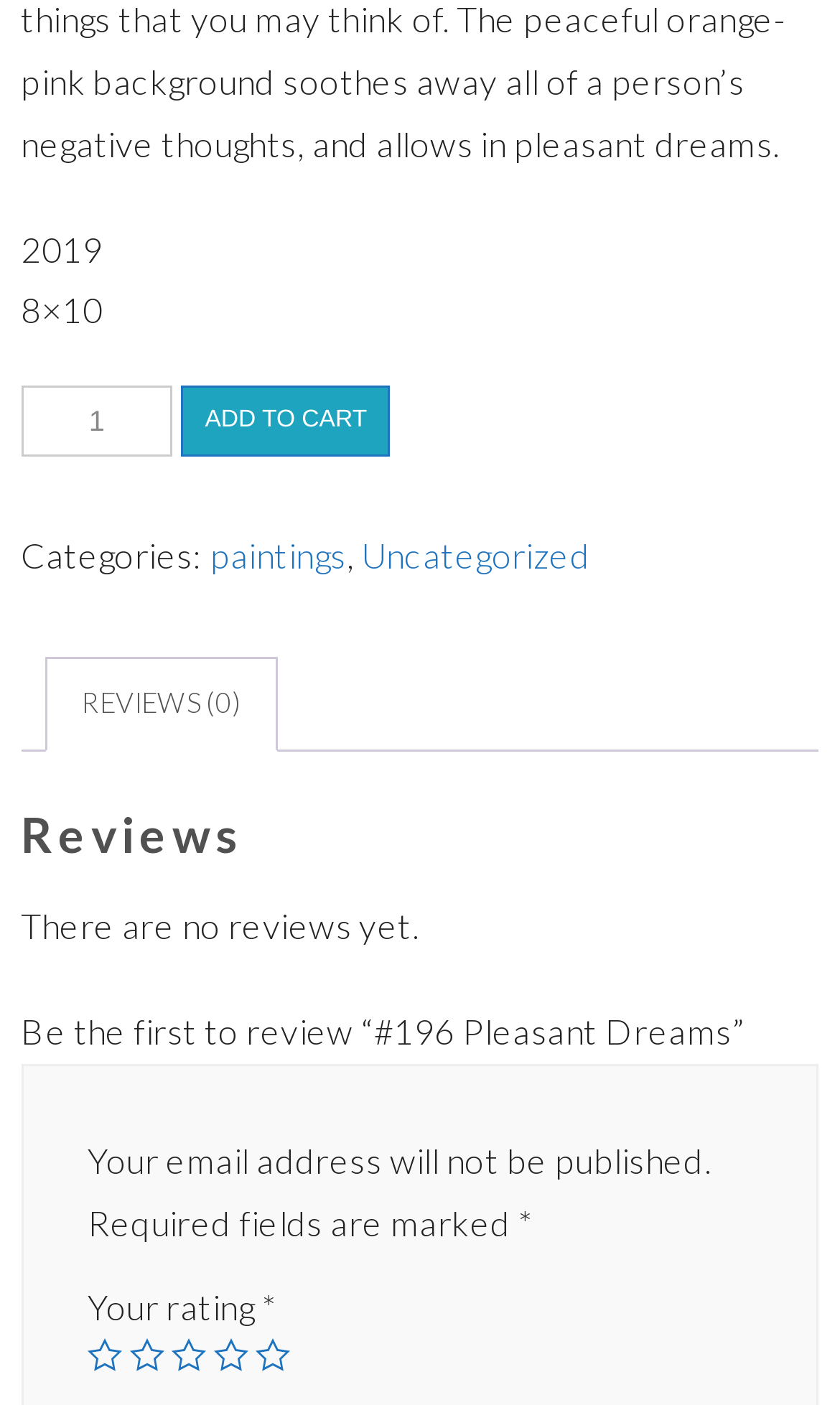How many reviews are there?
Give a comprehensive and detailed explanation for the question.

There are 0 reviews because the tab element with the text 'REVIEWS (0)' indicates that there are no reviews yet, and the static text element 'There are no reviews yet.' also confirms this.